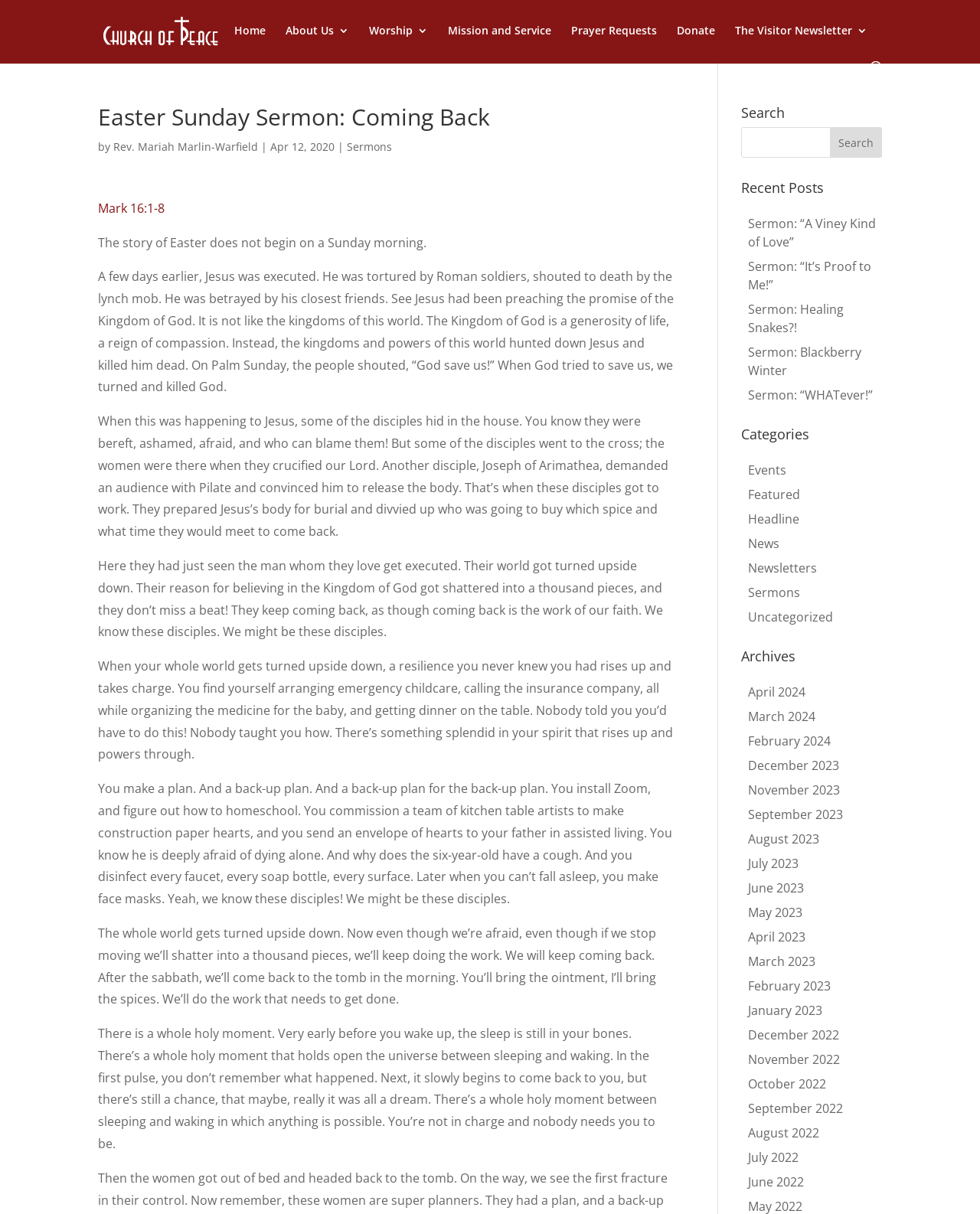Find and provide the bounding box coordinates for the UI element described here: "Mission and Service". The coordinates should be given as four float numbers between 0 and 1: [left, top, right, bottom].

[0.457, 0.021, 0.562, 0.05]